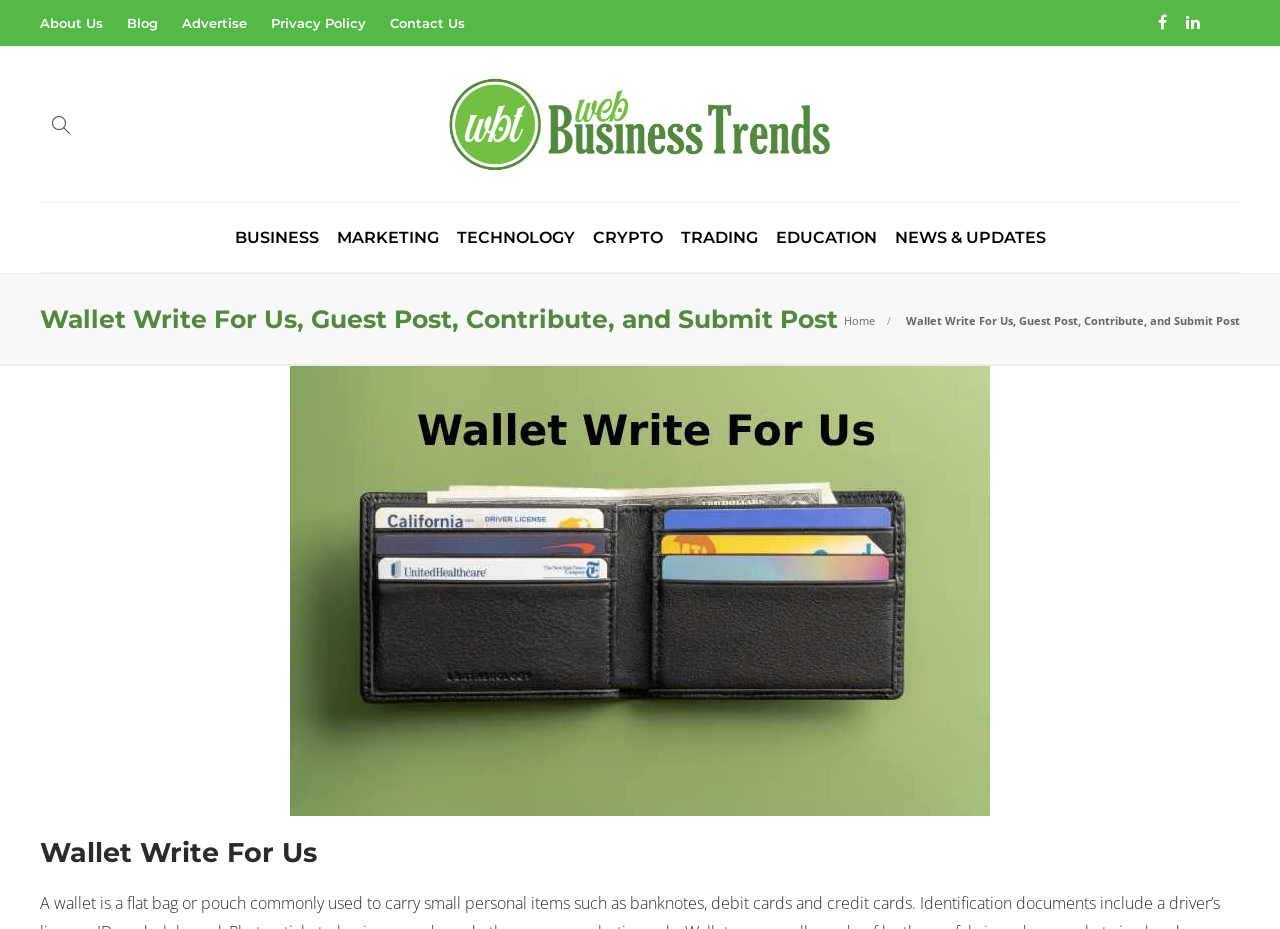Provide a short answer using a single word or phrase for the following question: 
What is the topic of the article 'Expedition Bigfoot Season 4'?

Unknown